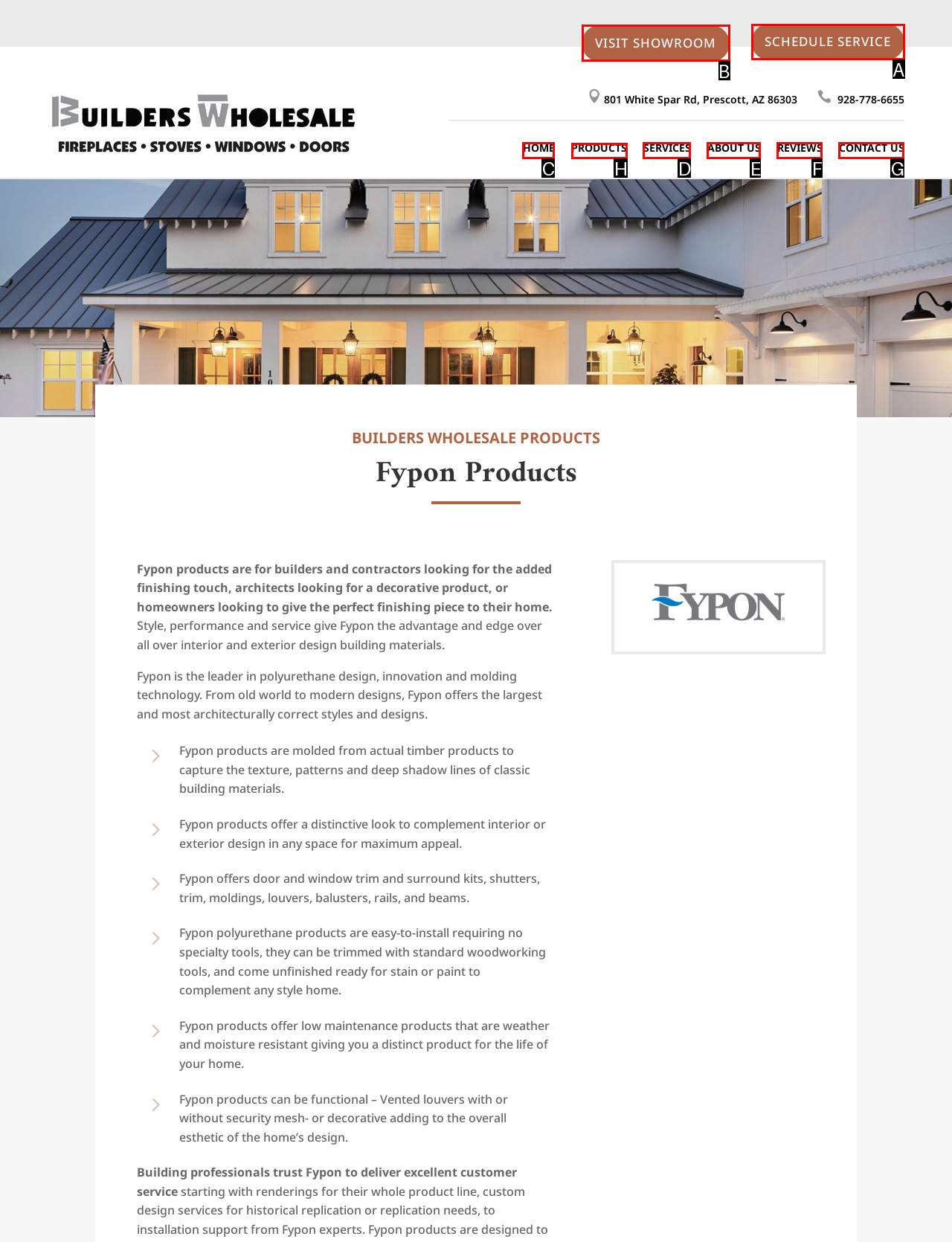Tell me the letter of the correct UI element to click for this instruction: View products. Answer with the letter only.

H